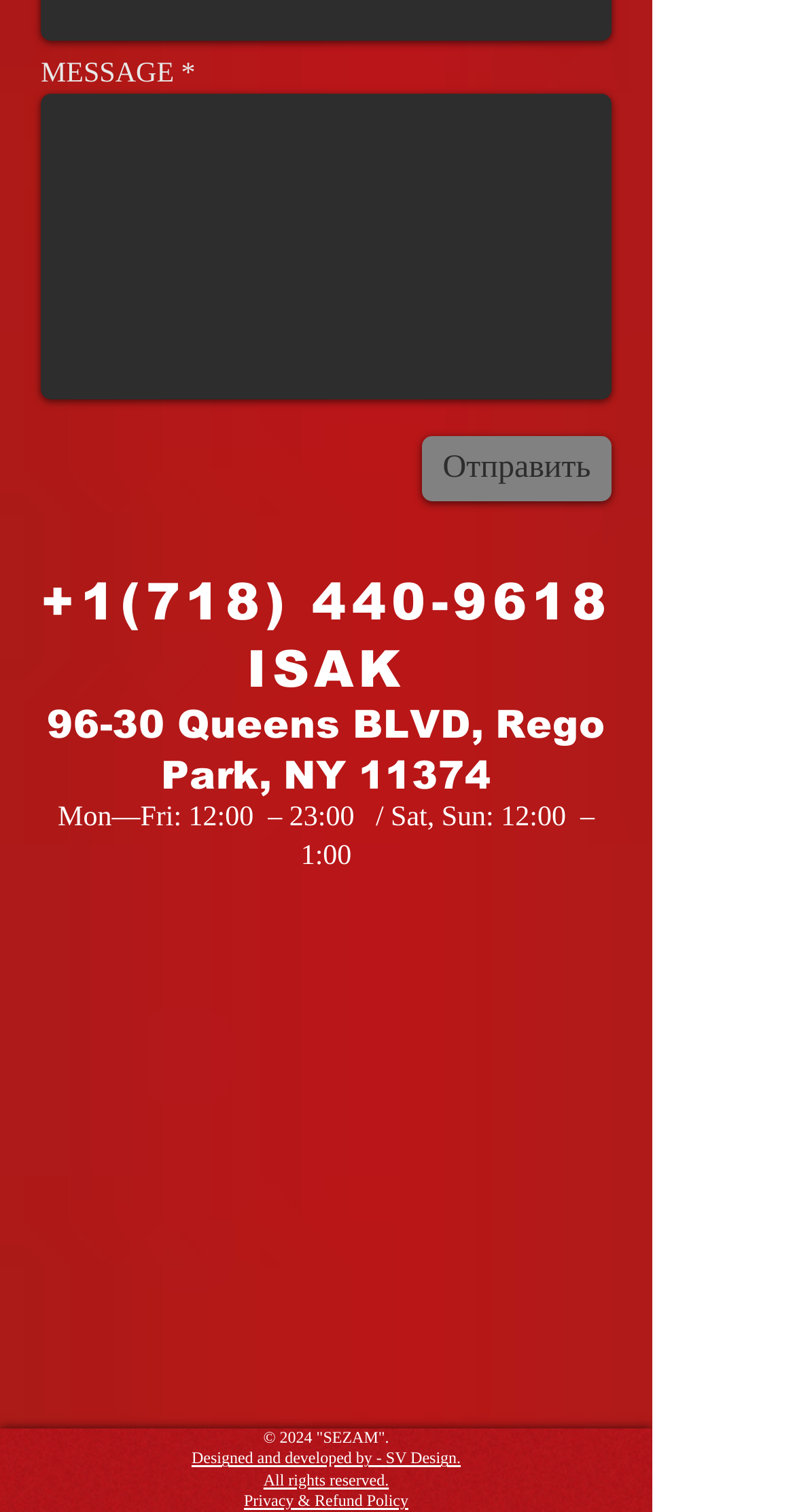Using floating point numbers between 0 and 1, provide the bounding box coordinates in the format (top-left x, top-left y, bottom-right x, bottom-right y). Locate the UI element described here: All rights reserved.

[0.331, 0.972, 0.489, 0.985]